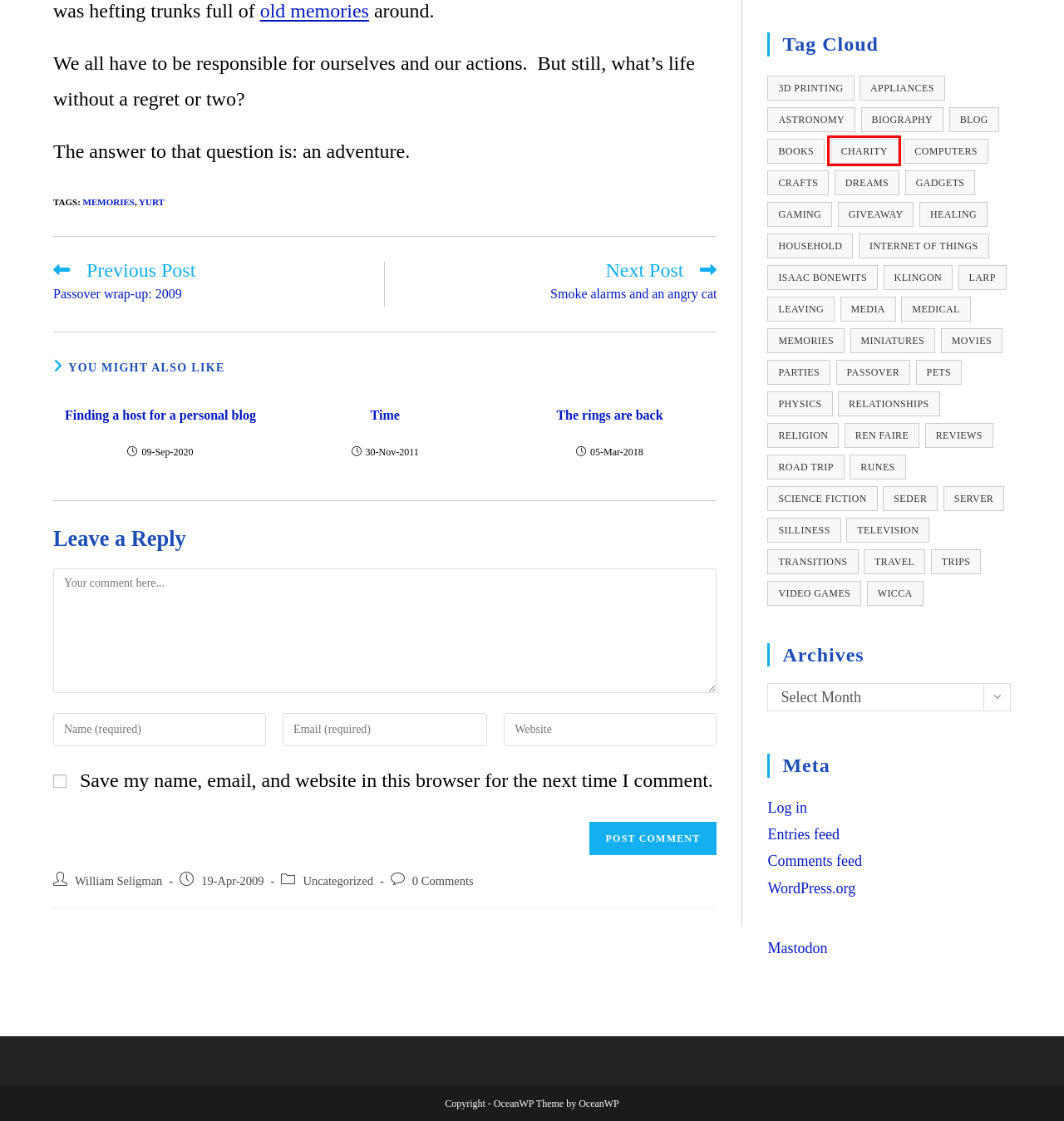Examine the screenshot of a webpage with a red bounding box around an element. Then, select the webpage description that best represents the new page after clicking the highlighted element. Here are the descriptions:
A. books – The Argothald Journal
B. miniatures – The Argothald Journal
C. reviews – The Argothald Journal
D. medical – The Argothald Journal
E. relationships – The Argothald Journal
F. charity – The Argothald Journal
G. Smoke alarms and an angry cat – The Argothald Journal
H. blog – The Argothald Journal

F